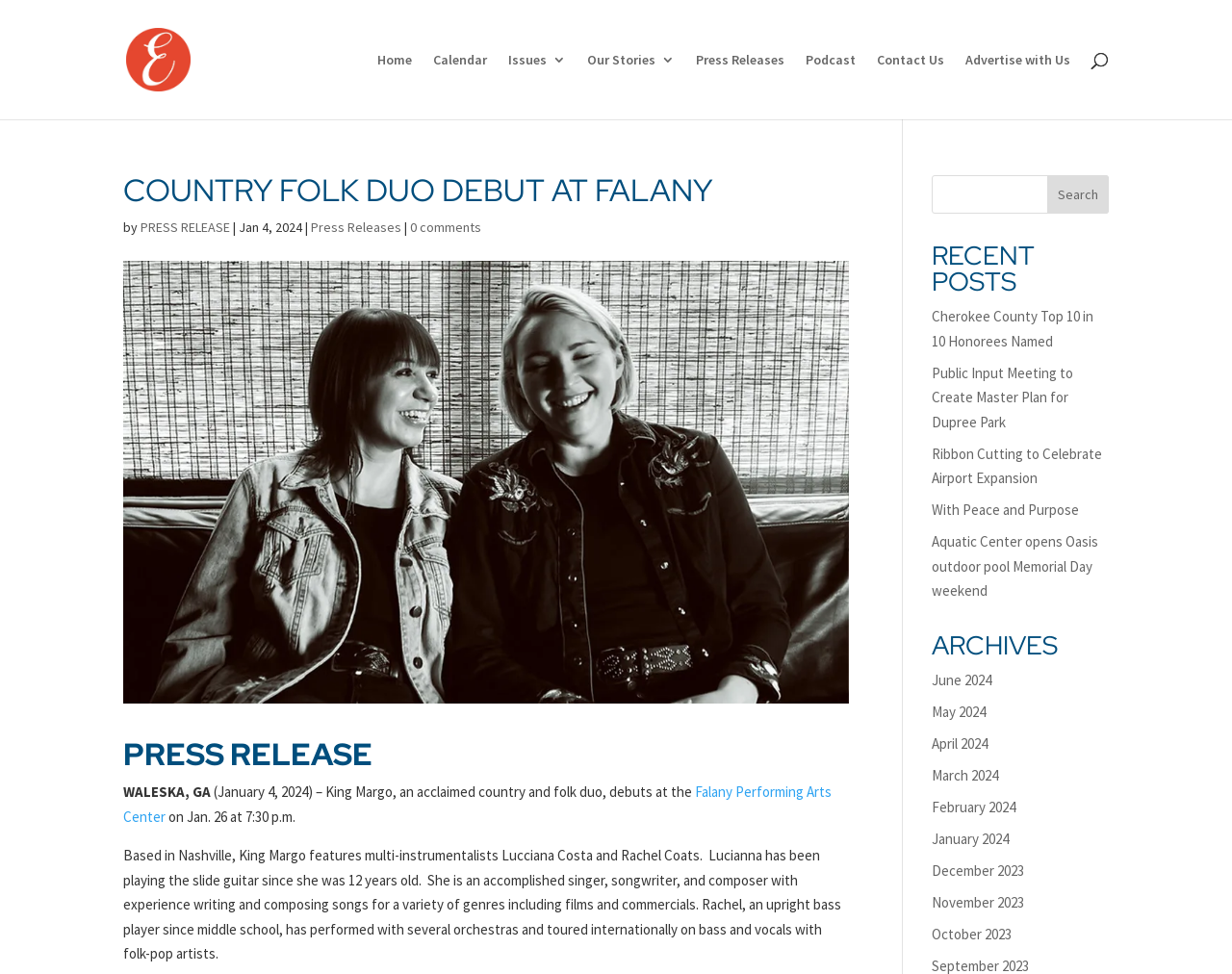Please answer the following query using a single word or phrase: 
What is the name of the state where the debut performance will take place?

GA